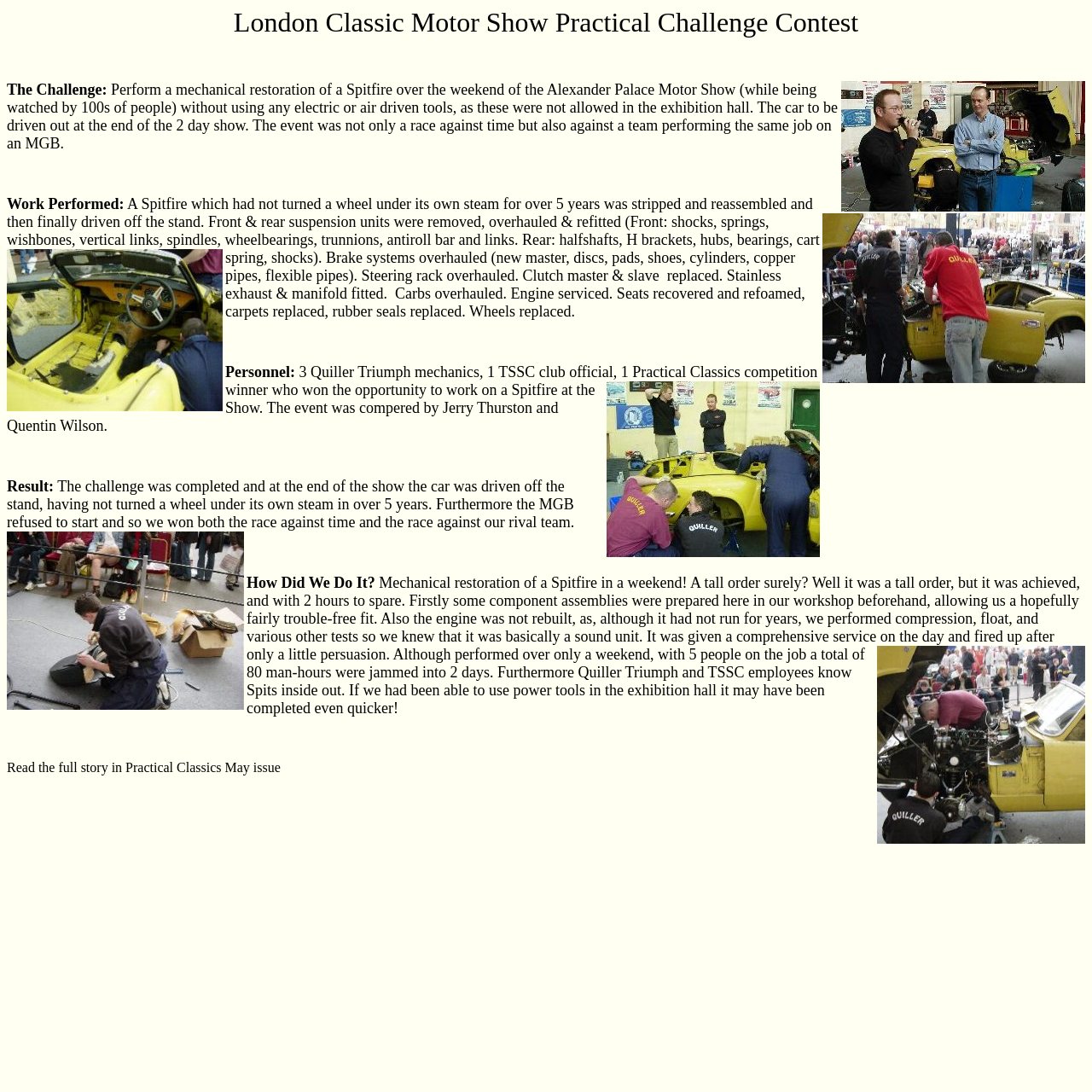What is the event described on this webpage?
Answer briefly with a single word or phrase based on the image.

London Classic Motor Show